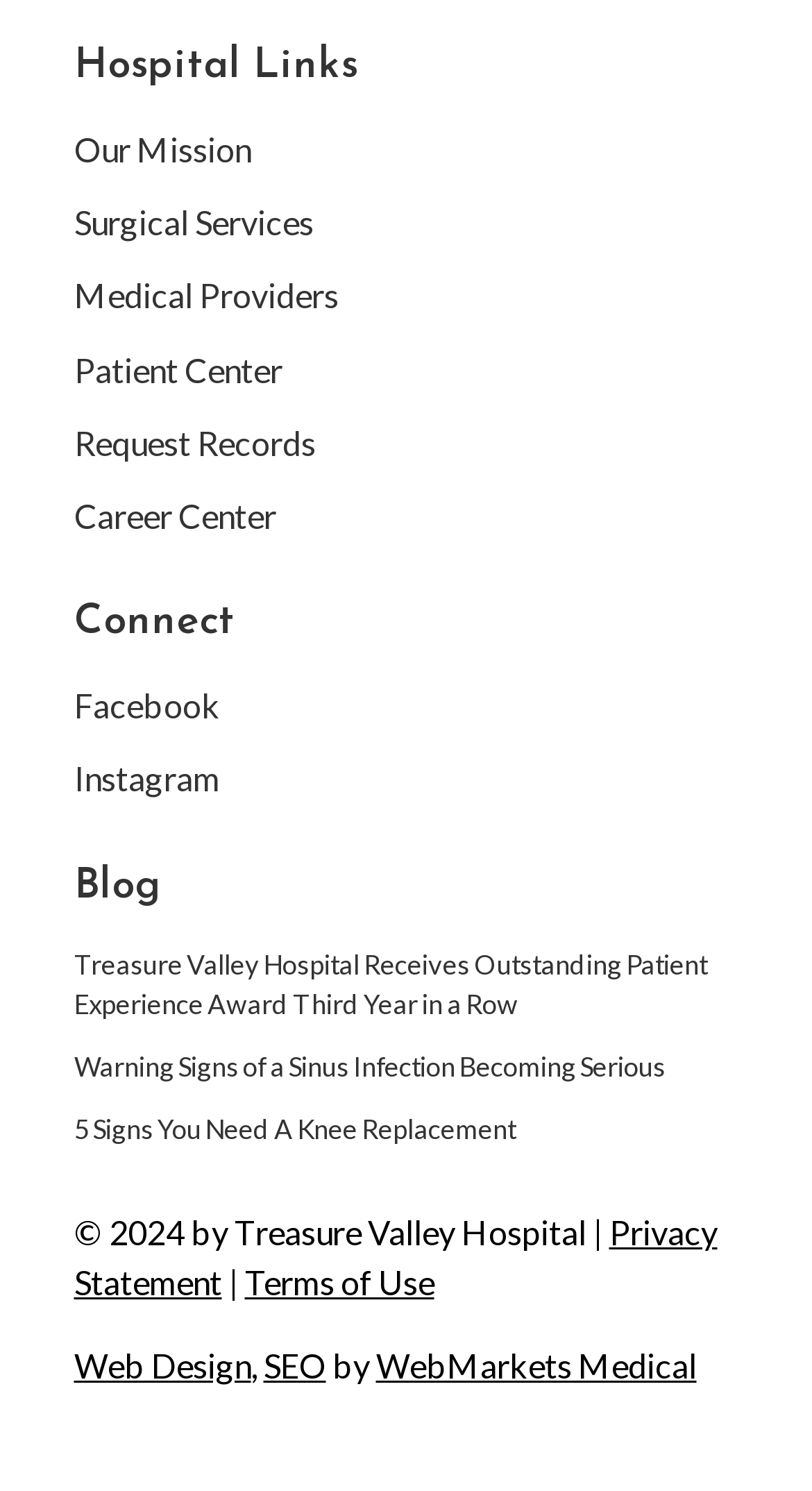What is the topic of the third blog post?
From the image, respond using a single word or phrase.

Knee Replacement